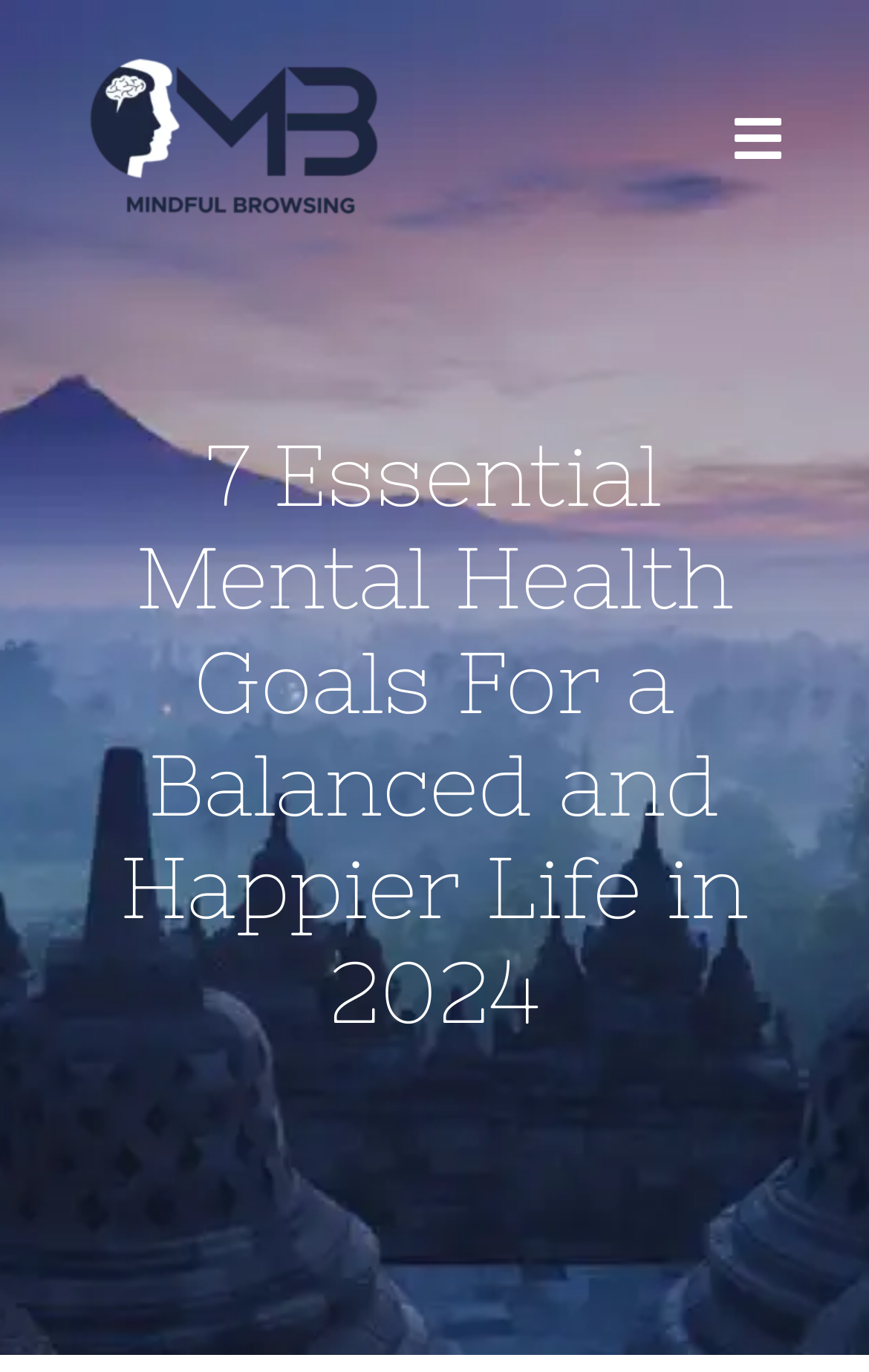Please find the bounding box coordinates of the element's region to be clicked to carry out this instruction: "Go to the Home page".

[0.0, 0.173, 1.0, 0.278]